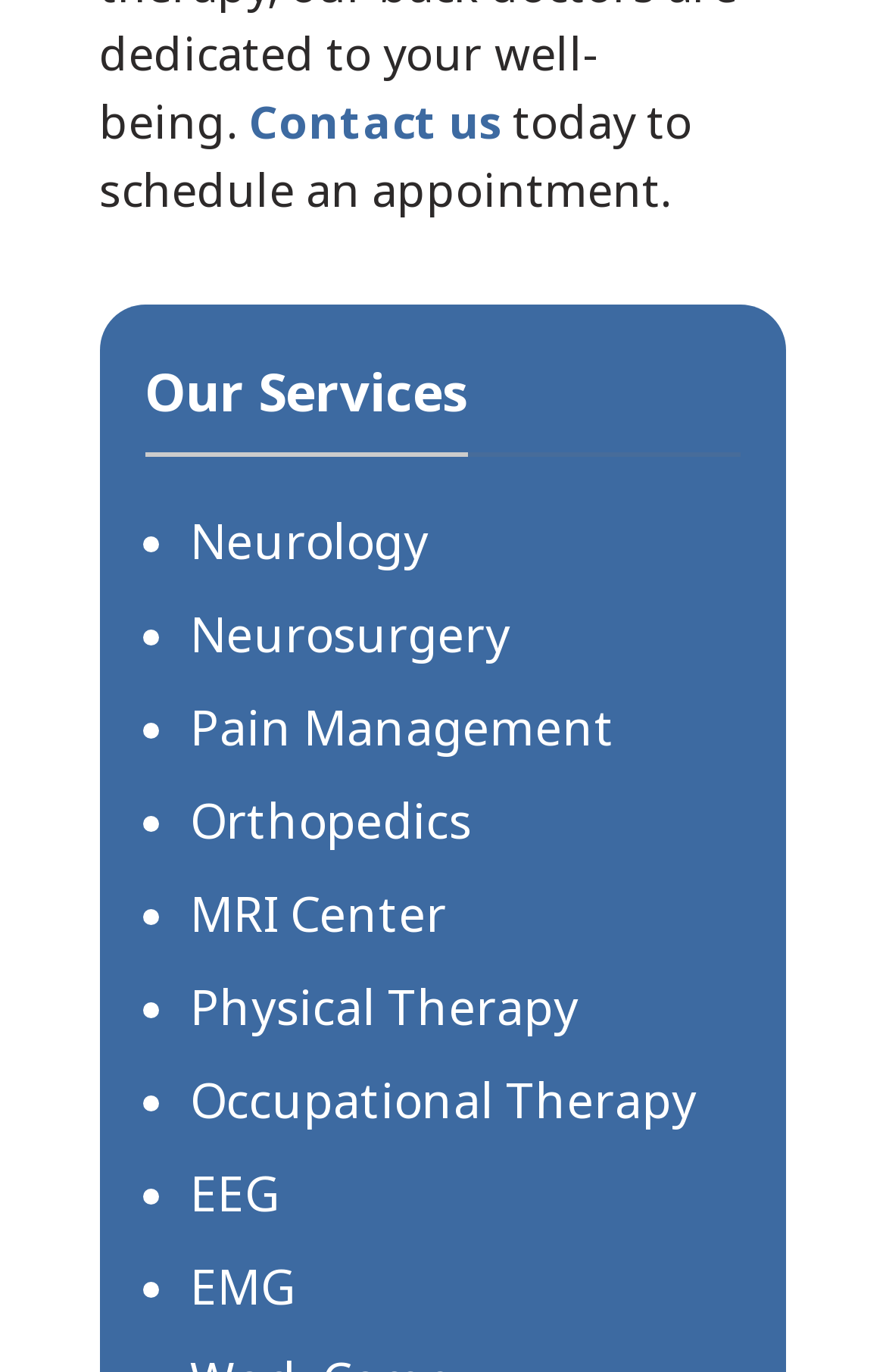How many services are listed on this webpage?
Use the screenshot to answer the question with a single word or phrase.

9 services